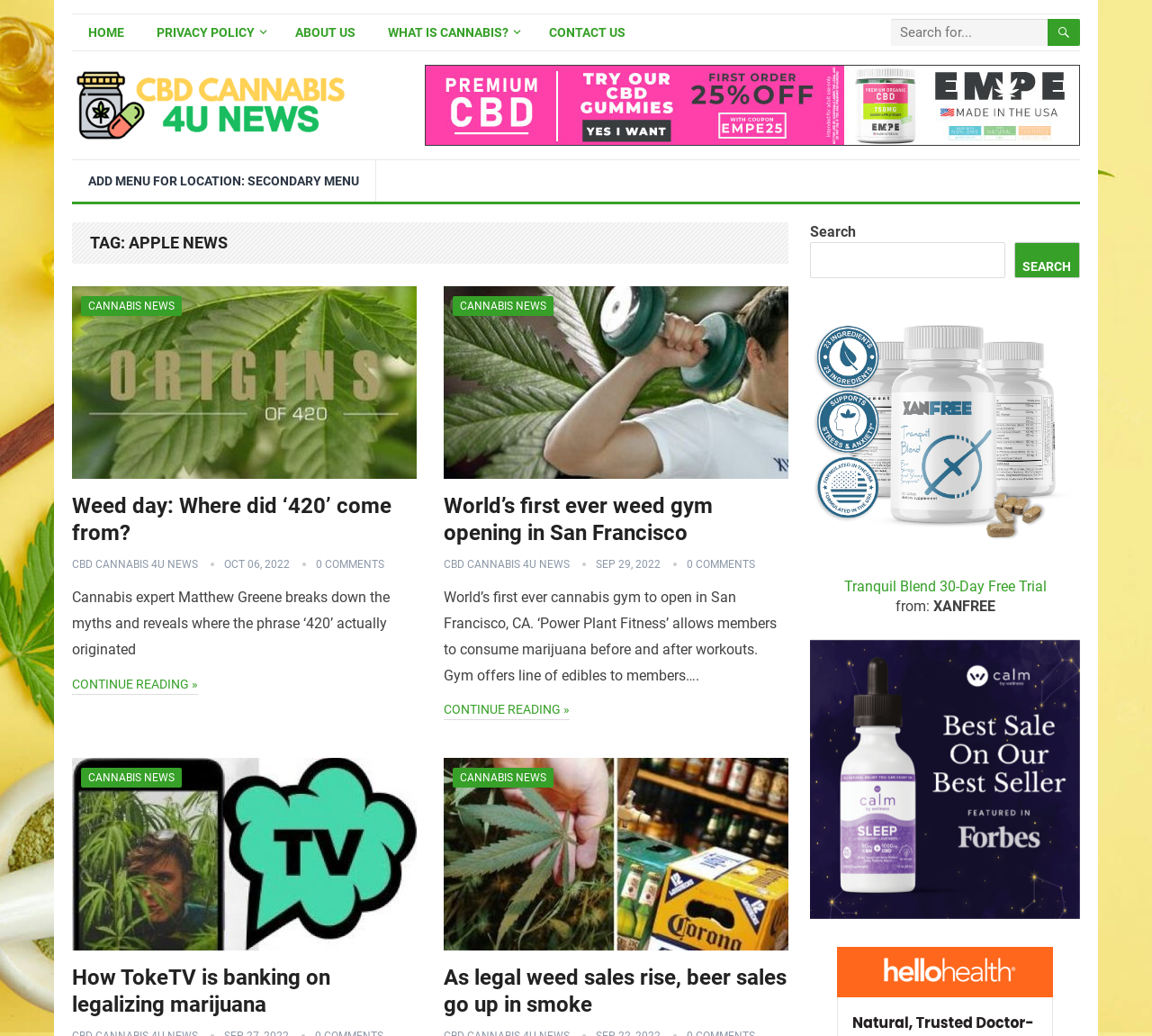Utilize the information from the image to answer the question in detail:
What is the purpose of this webpage?

Based on the webpage's structure and content, it appears to be an archive of news articles related to cannabis, with multiple articles listed on the page. The presence of a search bar and links to specific news categories, such as 'CANNABIS NEWS', further supports this conclusion.